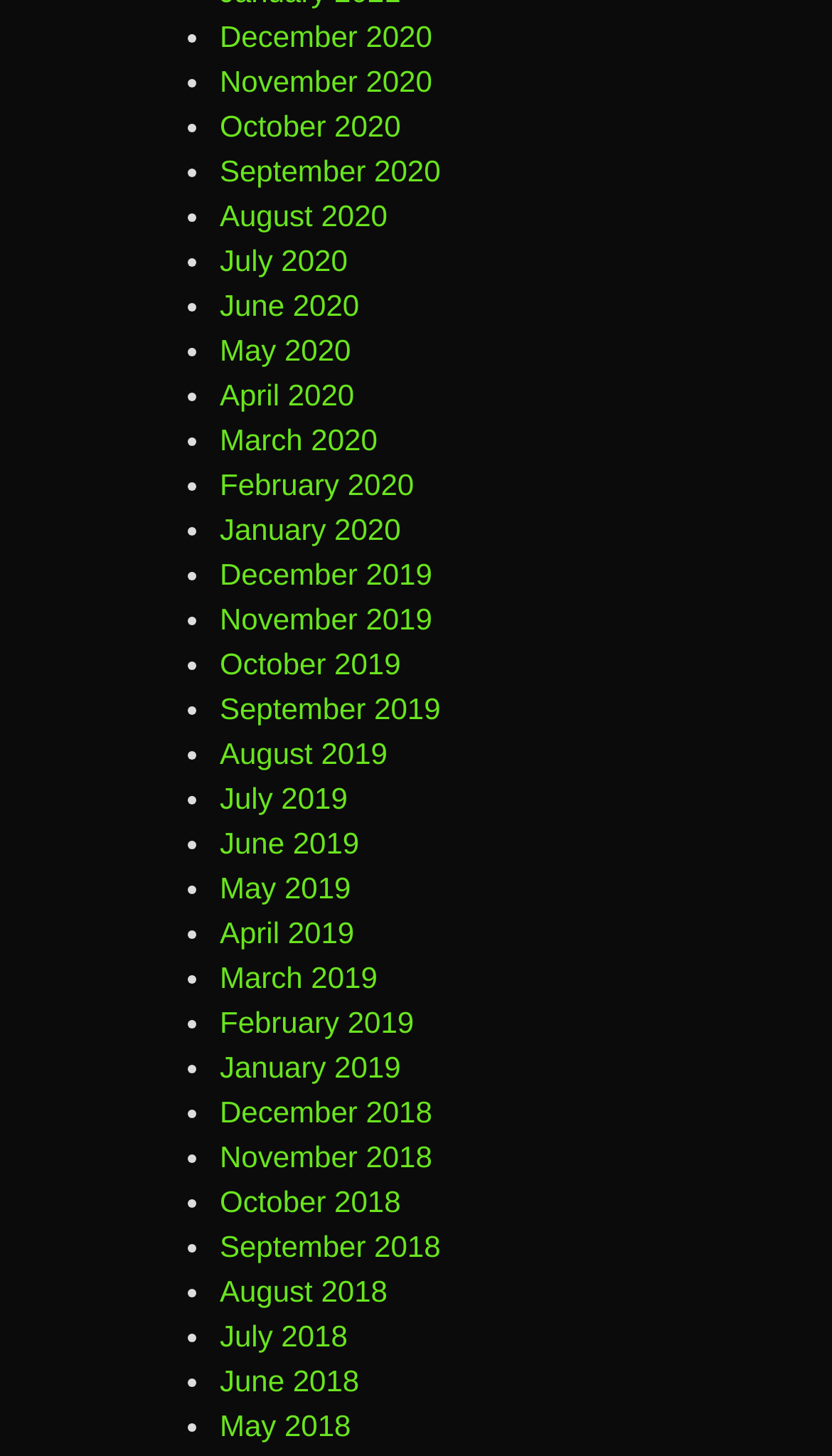Please identify the bounding box coordinates of the region to click in order to complete the task: "View June 2018". The coordinates must be four float numbers between 0 and 1, specified as [left, top, right, bottom].

[0.264, 0.936, 0.432, 0.96]